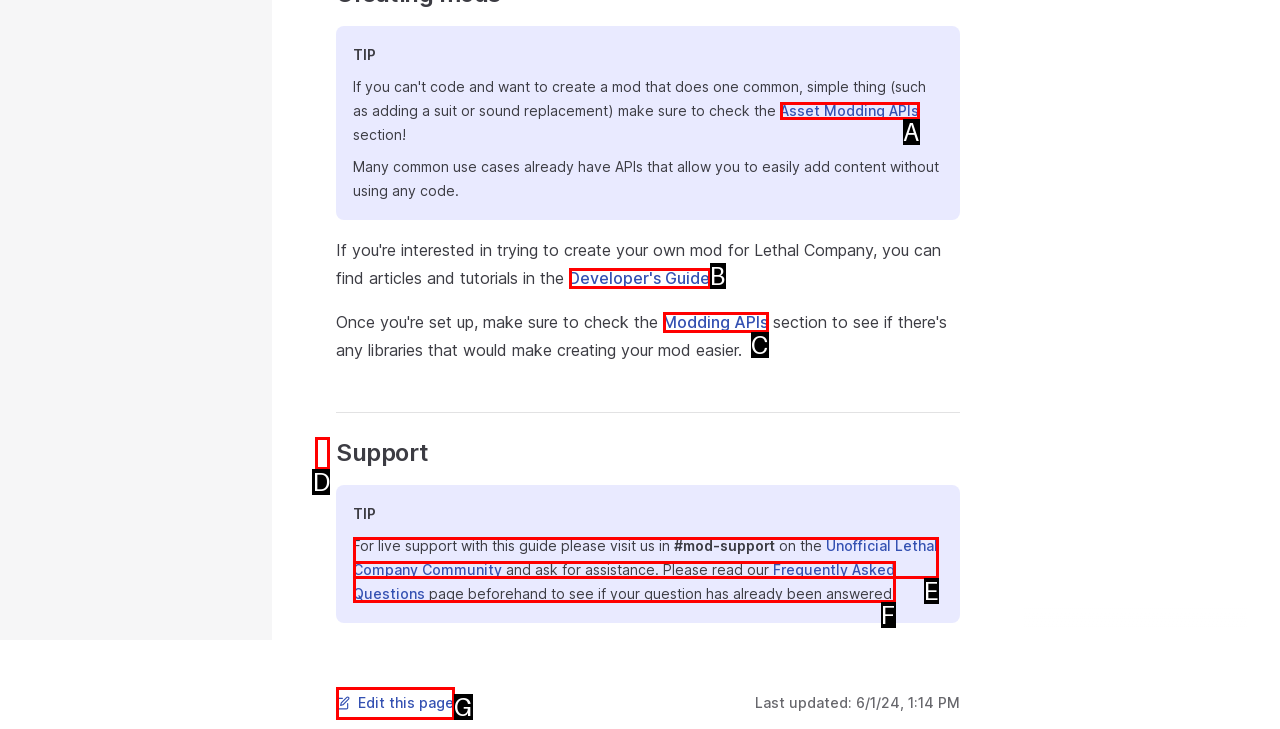Refer to the element description: ​ and identify the matching HTML element. State your answer with the appropriate letter.

D